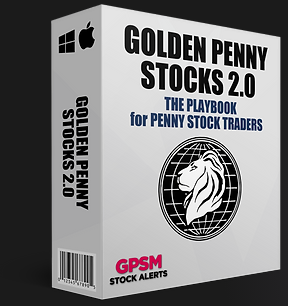Describe the important features and context of the image with as much detail as possible.

The image features the packaging for "Golden Penny Stocks 2.0," a comprehensive guide aimed at penny stock traders. The bold title "GOLDEN PENNY STOCKS 2.0" prominently displayed on the front indicates it’s a modern edition, suggesting updated strategies and insights tailored for trading in penny stocks. Below the title, the subtitle reads "THE PLAYBOOK for PENNY STOCK TRADERS," emphasizing its instructional nature. 

The design includes a striking graphic of a lion over a globe, symbolizing strength and global reach in trading. The logo at the bottom, "GPSM STOCK ALERTS," identifies the source of this educational material, aligning it with a reputable stock alert service. This packaging conveys a professional and authoritative approach, enticing traders seeking to enhance their skills and market knowledge.